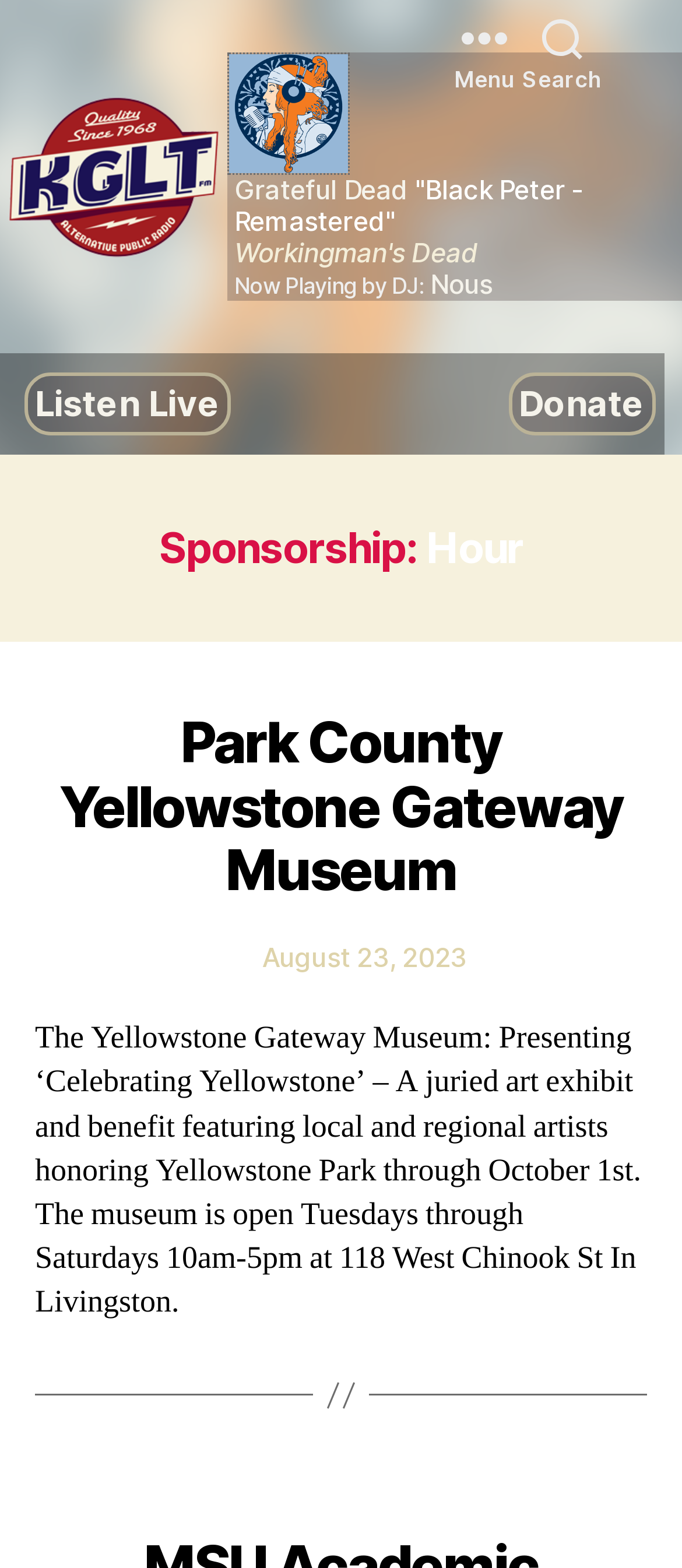Provide a brief response using a word or short phrase to this question:
What is the current song playing?

Black Peter - Remastered